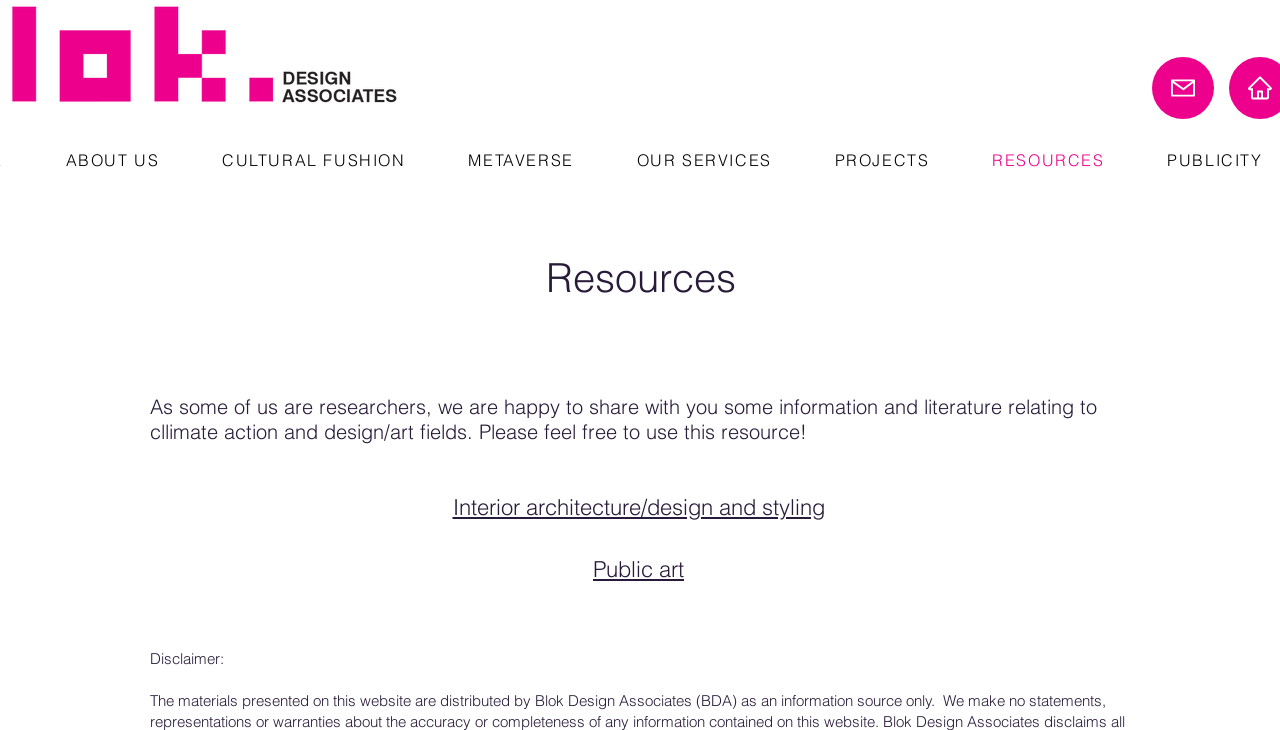Please provide a brief answer to the question using only one word or phrase: 
What is the disclaimer about?

Not specified